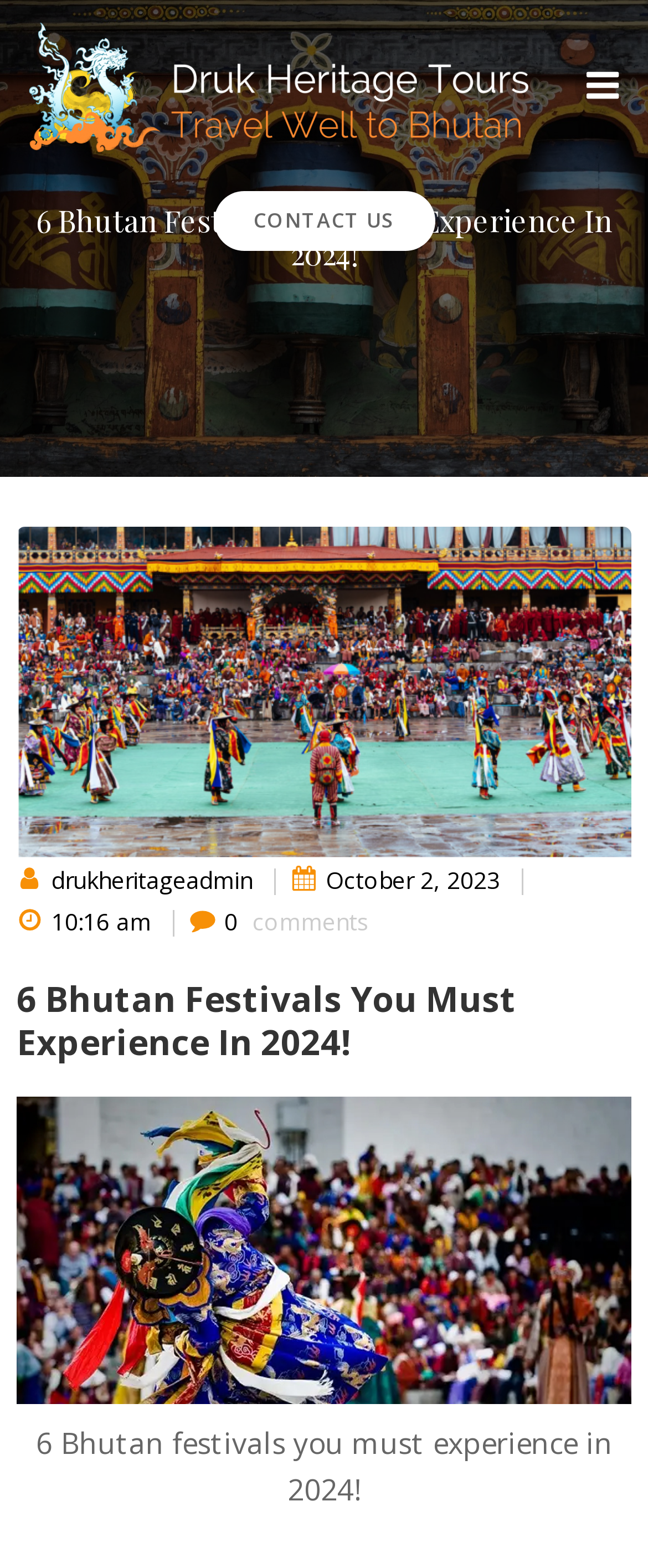Determine the title of the webpage and give its text content.

6 Bhutan Festivals You Must Experience In 2024!